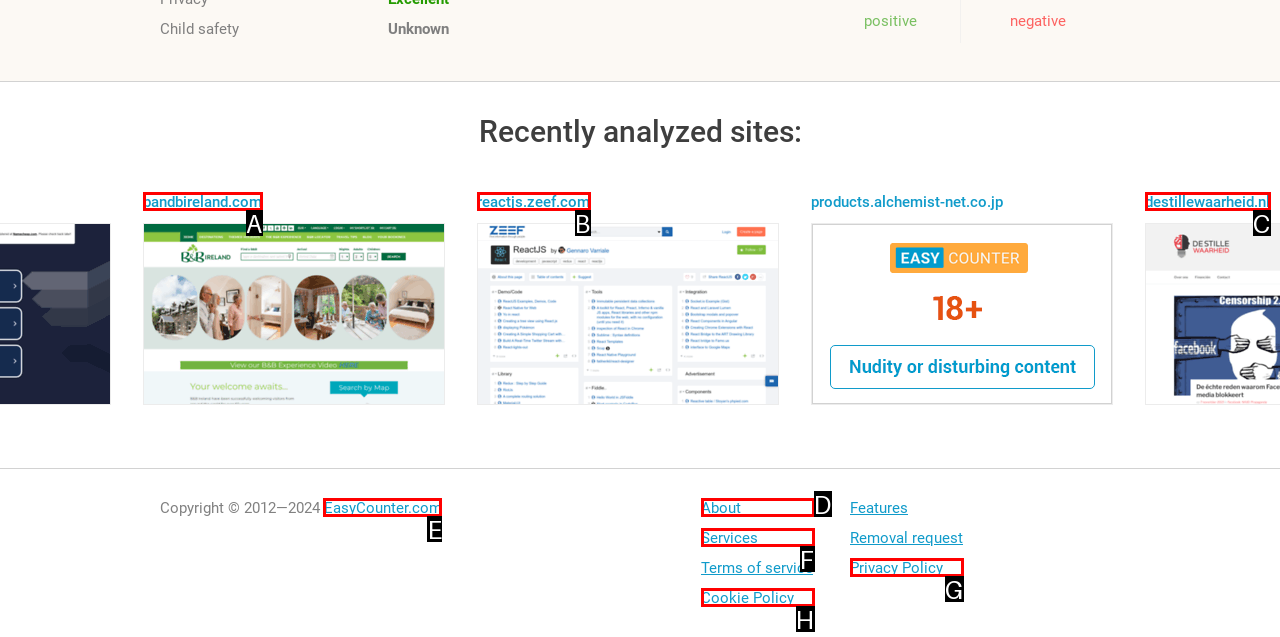Identify the letter of the correct UI element to fulfill the task: Click on the link to EasyCounter.com from the given options in the screenshot.

E